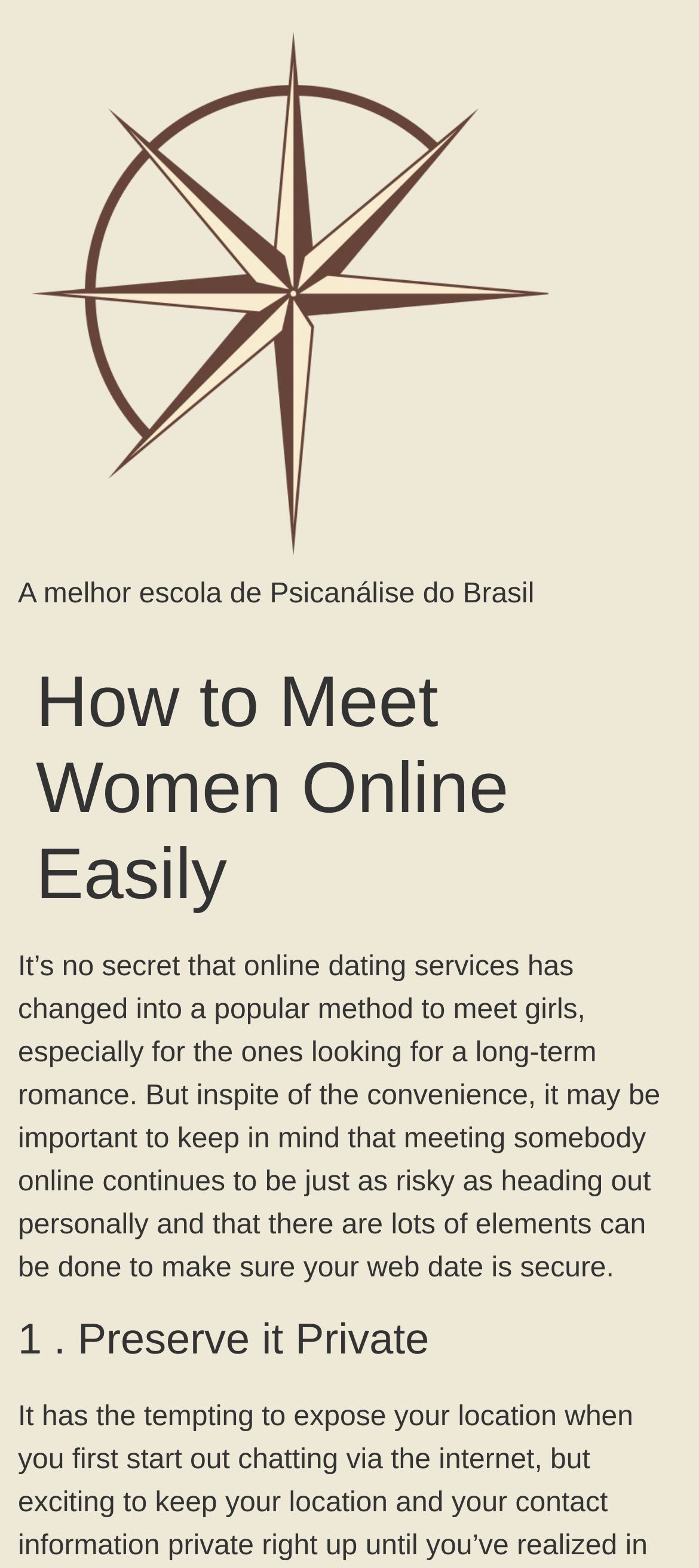Identify the headline of the webpage and generate its text content.

How to Meet Women Online Easily